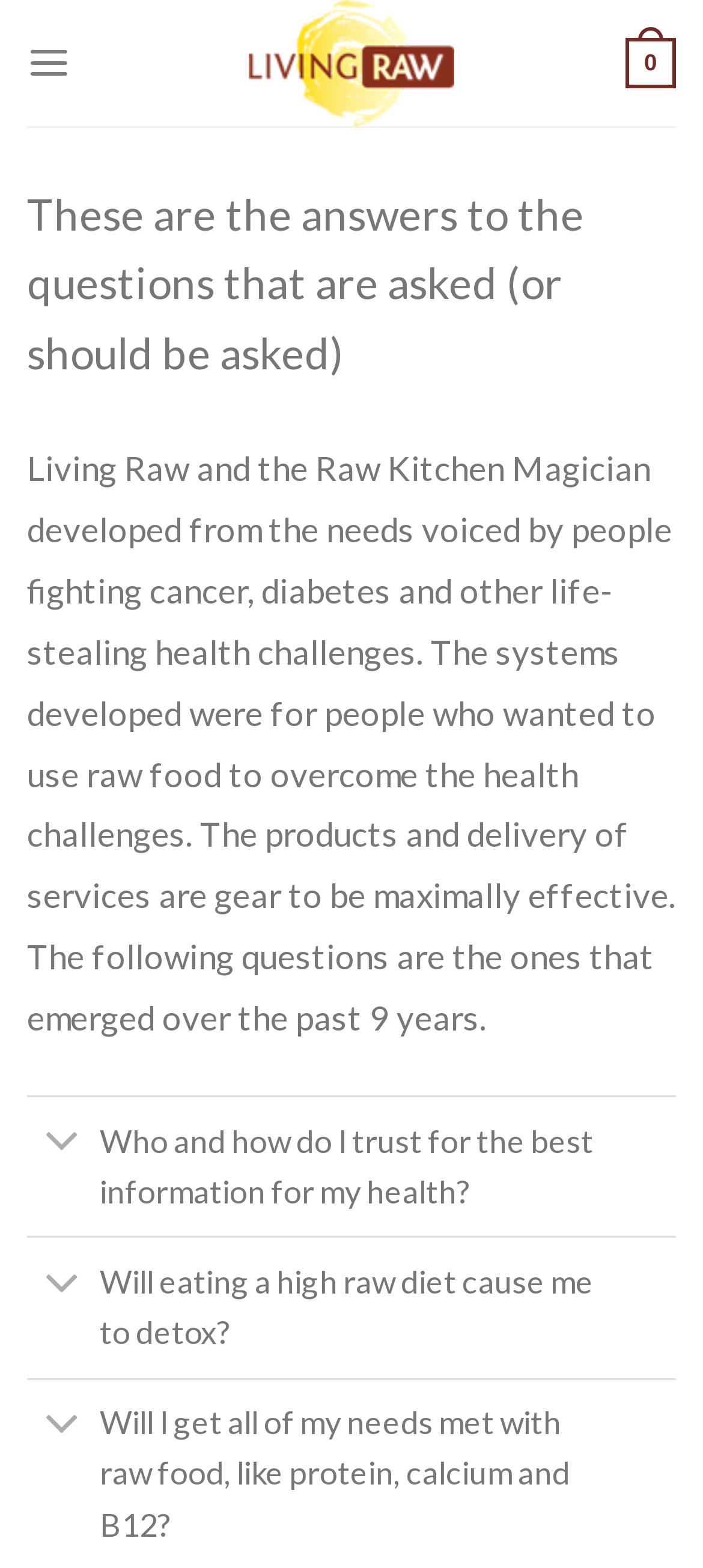What is the purpose of the Raw Kitchen Magician?
Give a detailed explanation using the information visible in the image.

I inferred the purpose of the Raw Kitchen Magician by reading the static text that describes the website as being developed from the needs voiced by people fighting cancer, diabetes, and other life-stealing health challenges, indicating that the website is intended to help people with these health issues.